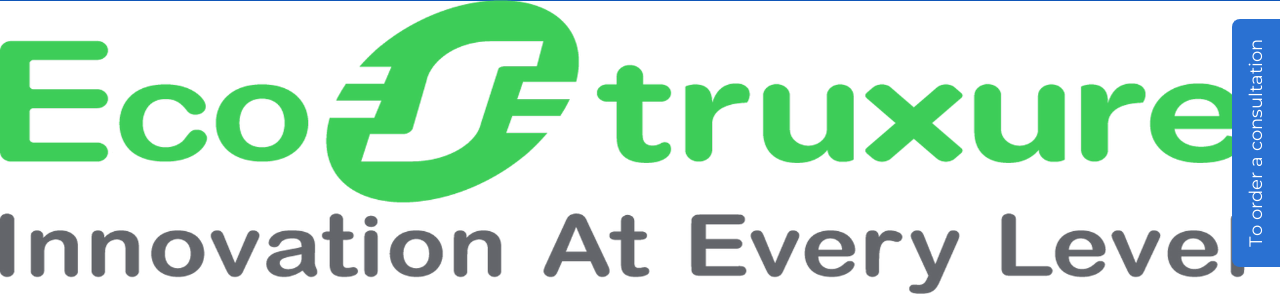Break down the image and describe each part extensively.

The image displays the recognizable logo of EcoStruxure, a suite offered by Schneider Electric, emphasizing the theme of "Innovation At Every Level." The logo is designed with a vibrant green color for the name "EcoStruxure," which is complemented by the phrase "Innovation At Every Level" in a more subdued gray. To the right, there is a blue notification that invites viewers to "Order a consultation," highlighting the proactive approach the company encourages for clients seeking to enhance their operational capabilities. This visual encapsulates Schneider Electric's commitment to advancing integrated management solutions for resilient and sustainable infrastructure, particularly emphasizing the importance of security in IT environments.